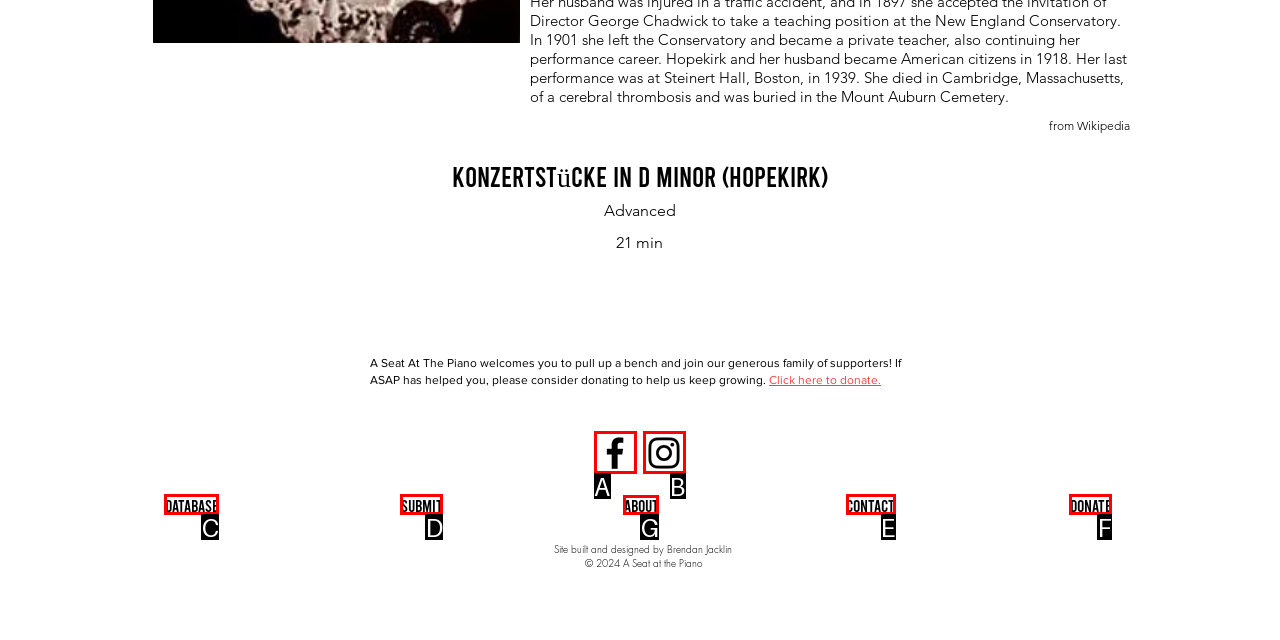Based on the description: Contact, select the HTML element that fits best. Provide the letter of the matching option.

E